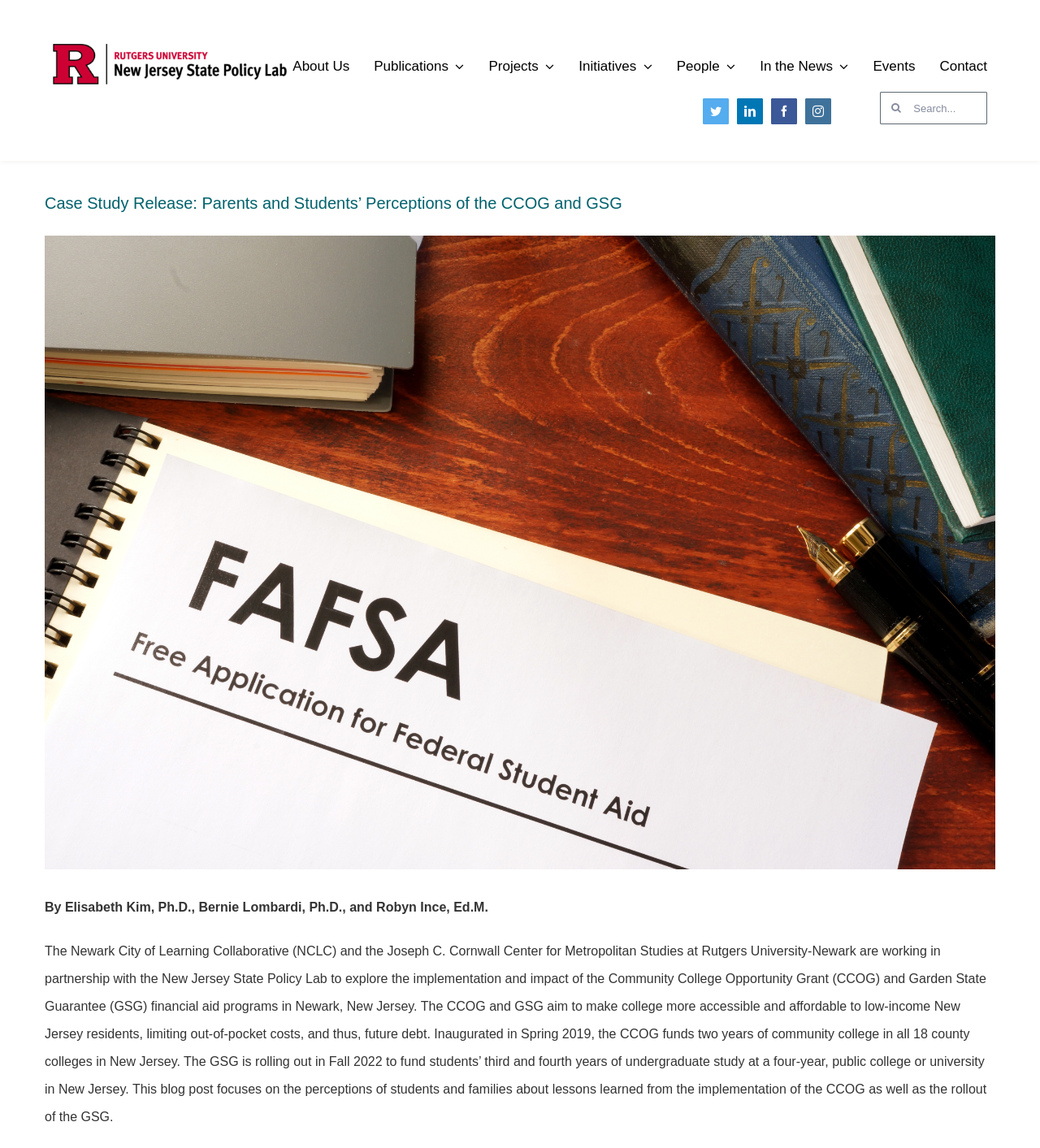Give a short answer using one word or phrase for the question:
What is the name of the policy lab?

New Jersey State Policy Lab